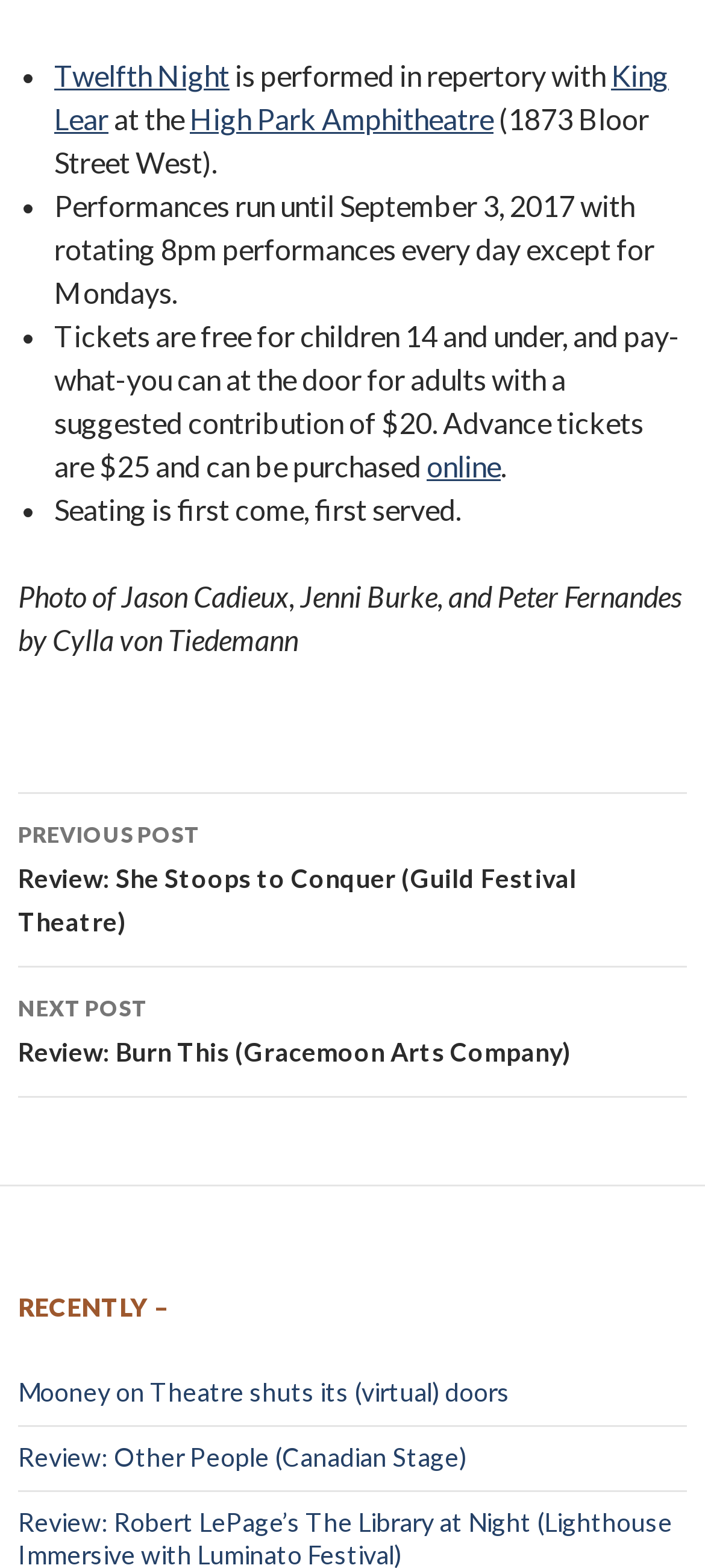Find the bounding box coordinates for the element that must be clicked to complete the instruction: "Get tickets online". The coordinates should be four float numbers between 0 and 1, indicated as [left, top, right, bottom].

[0.605, 0.286, 0.71, 0.308]